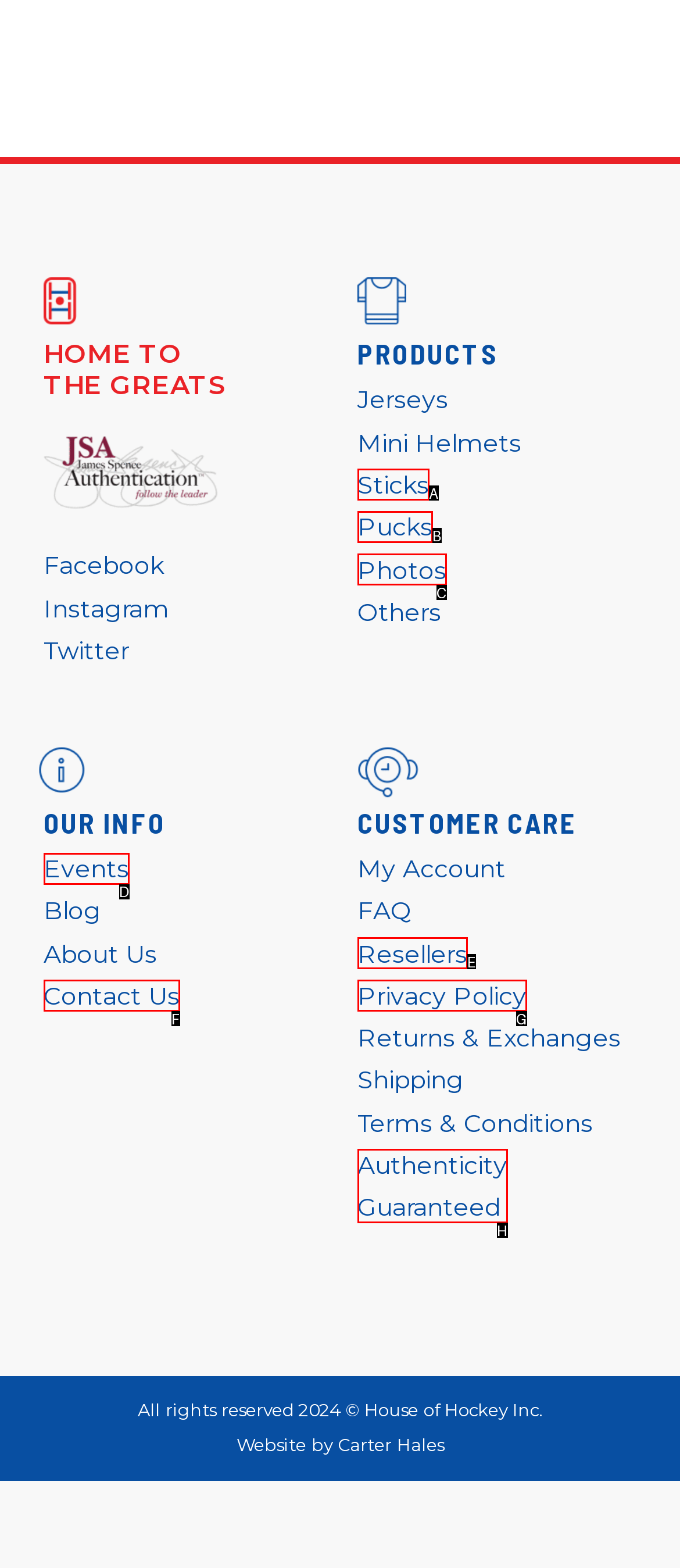From the description: Contact Us, select the HTML element that fits best. Reply with the letter of the appropriate option.

F